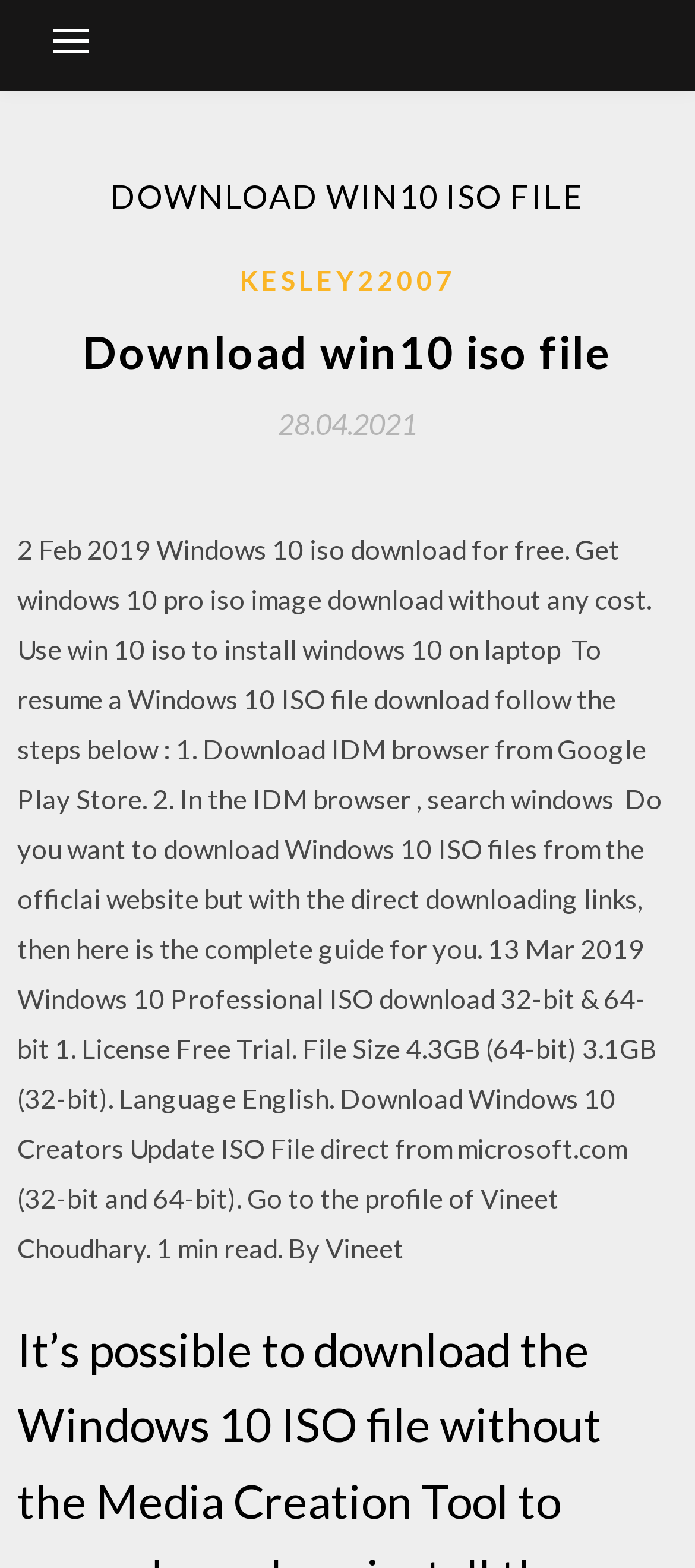Generate the main heading text from the webpage.

DOWNLOAD WIN10 ISO FILE